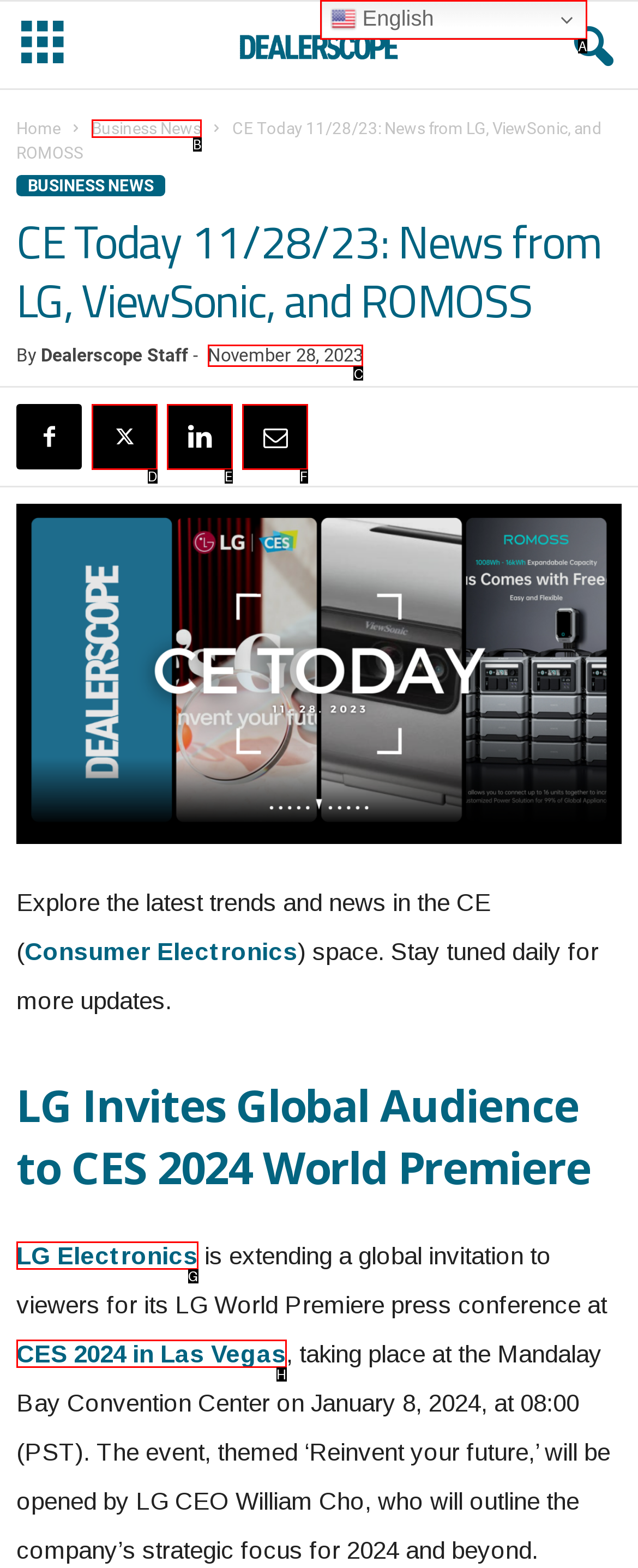Point out the letter of the HTML element you should click on to execute the task: Visit Intelliwareness homepage
Reply with the letter from the given options.

None